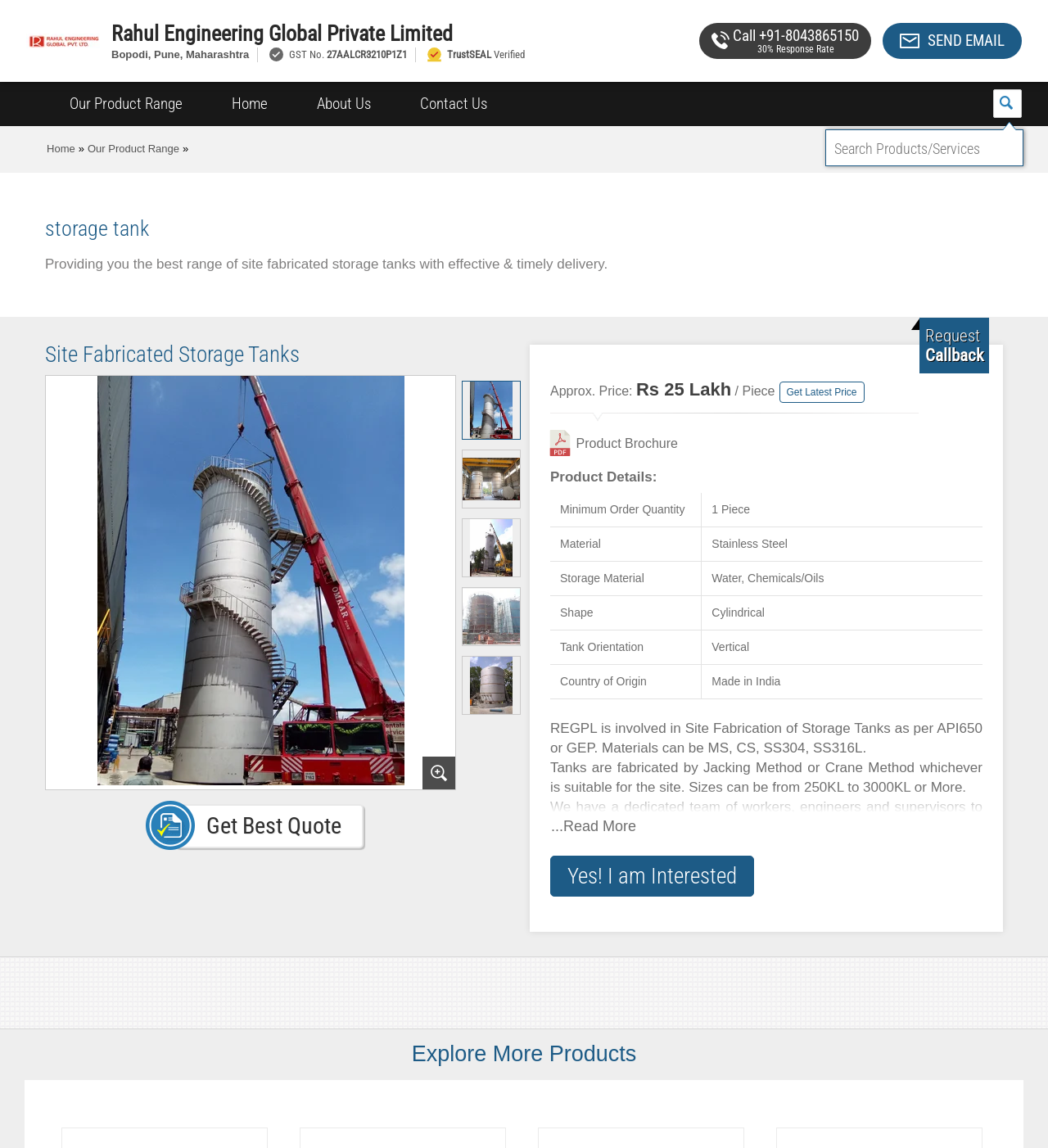What is the country of origin of the storage tanks?
From the image, provide a succinct answer in one word or a short phrase.

Made in India